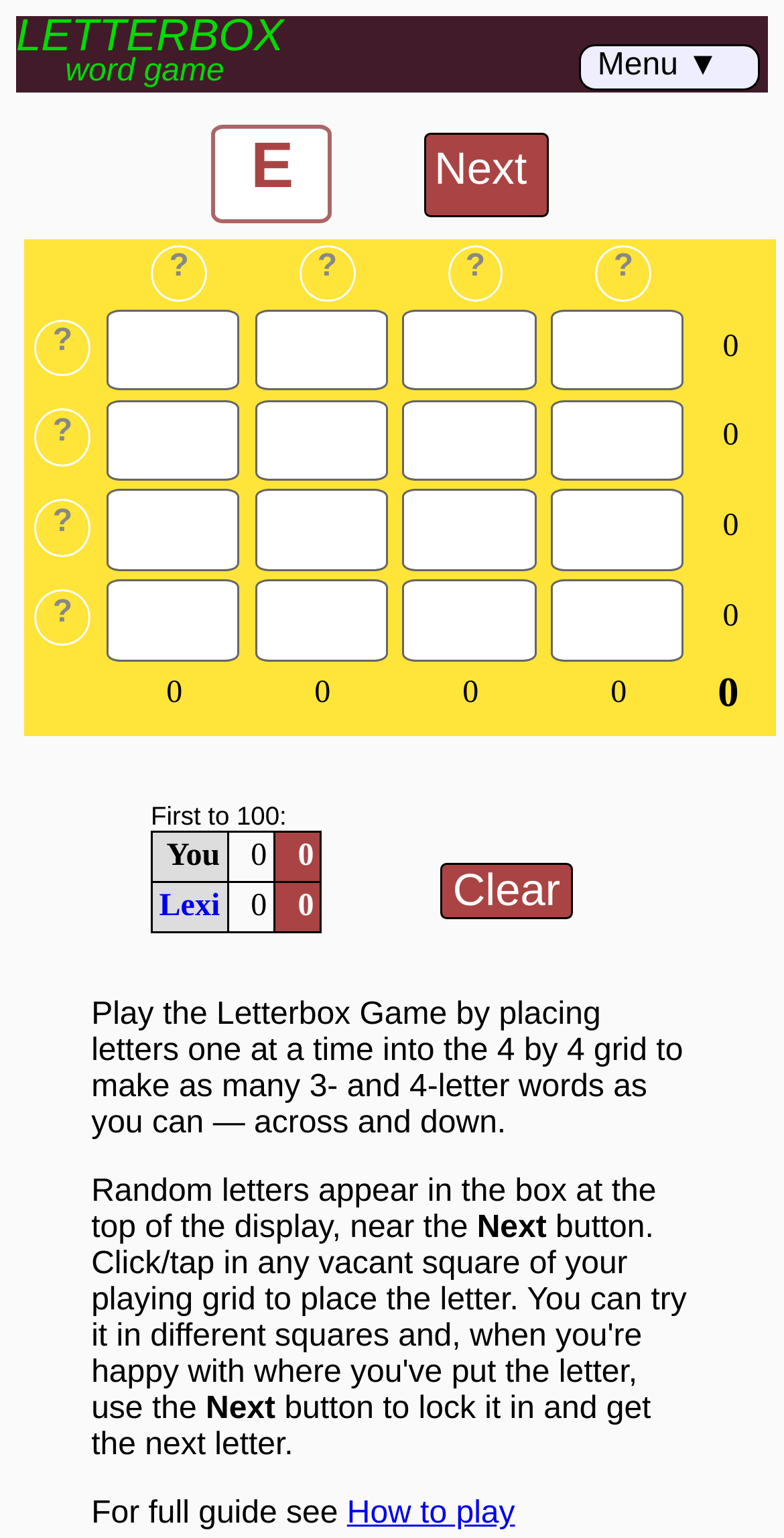Identify the bounding box coordinates of the element that should be clicked to fulfill this task: "Click the 'play' button". The coordinates should be provided as four float numbers between 0 and 1, i.e., [left, top, right, bottom].

[0.044, 0.071, 0.331, 0.108]